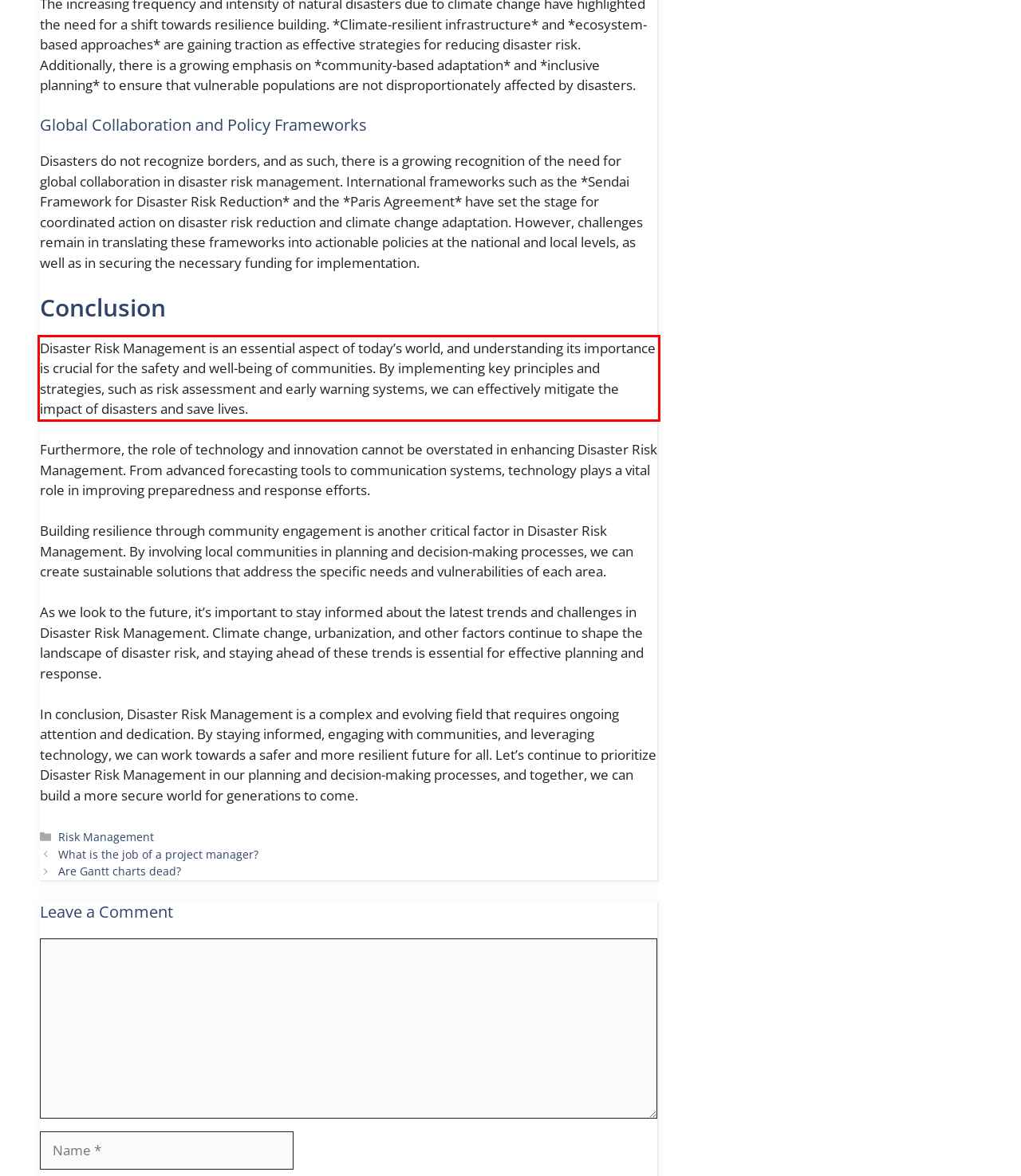Locate the red bounding box in the provided webpage screenshot and use OCR to determine the text content inside it.

Disaster Risk Management is an essential aspect of today’s world, and understanding its importance is crucial for the safety and well-being of communities. By implementing key principles and strategies, such as risk assessment and early warning systems, we can effectively mitigate the impact of disasters and save lives.